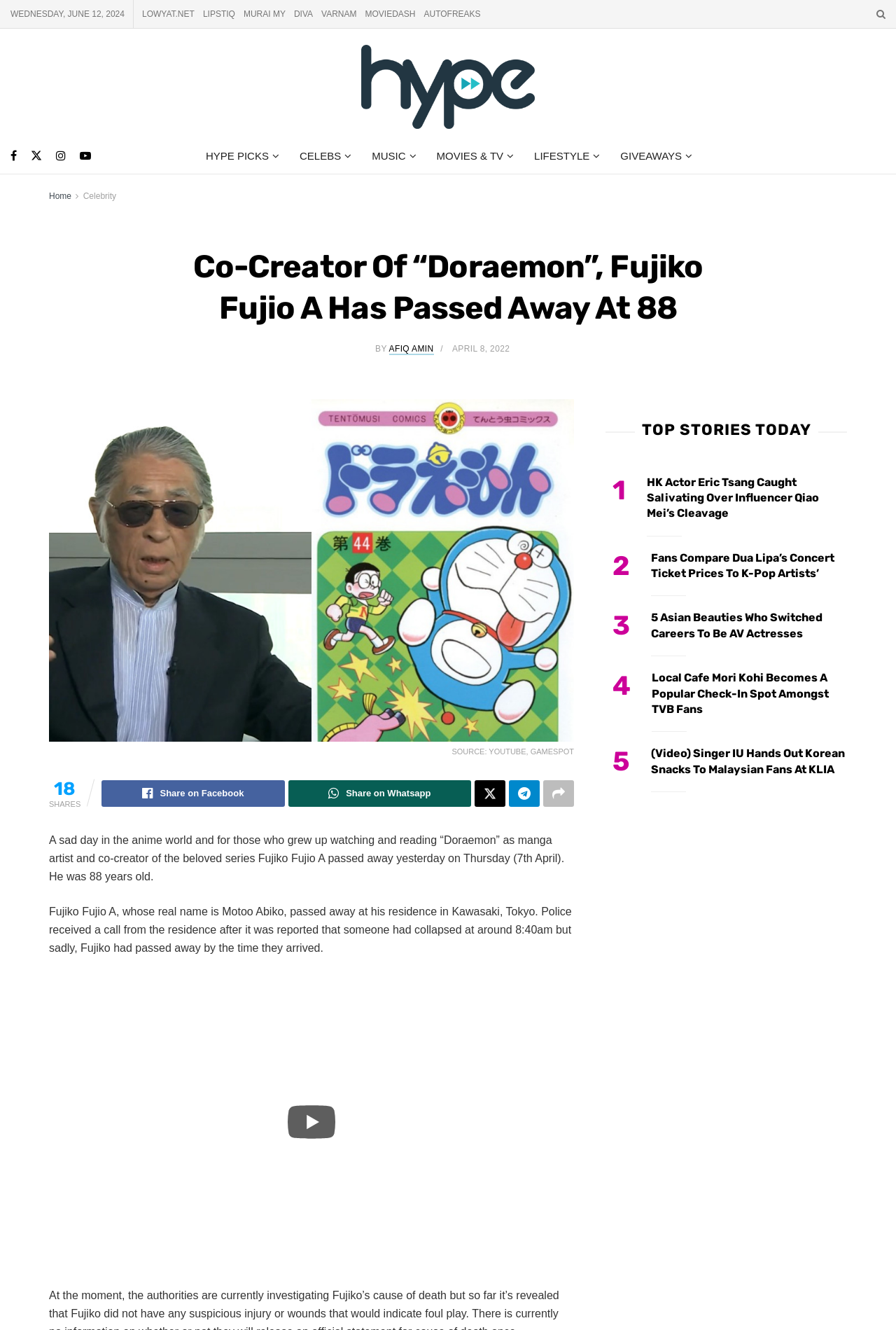Determine the bounding box coordinates of the clickable region to execute the instruction: "Click on the 'CELEBS' link". The coordinates should be four float numbers between 0 and 1, denoted as [left, top, right, bottom].

[0.322, 0.104, 0.402, 0.13]